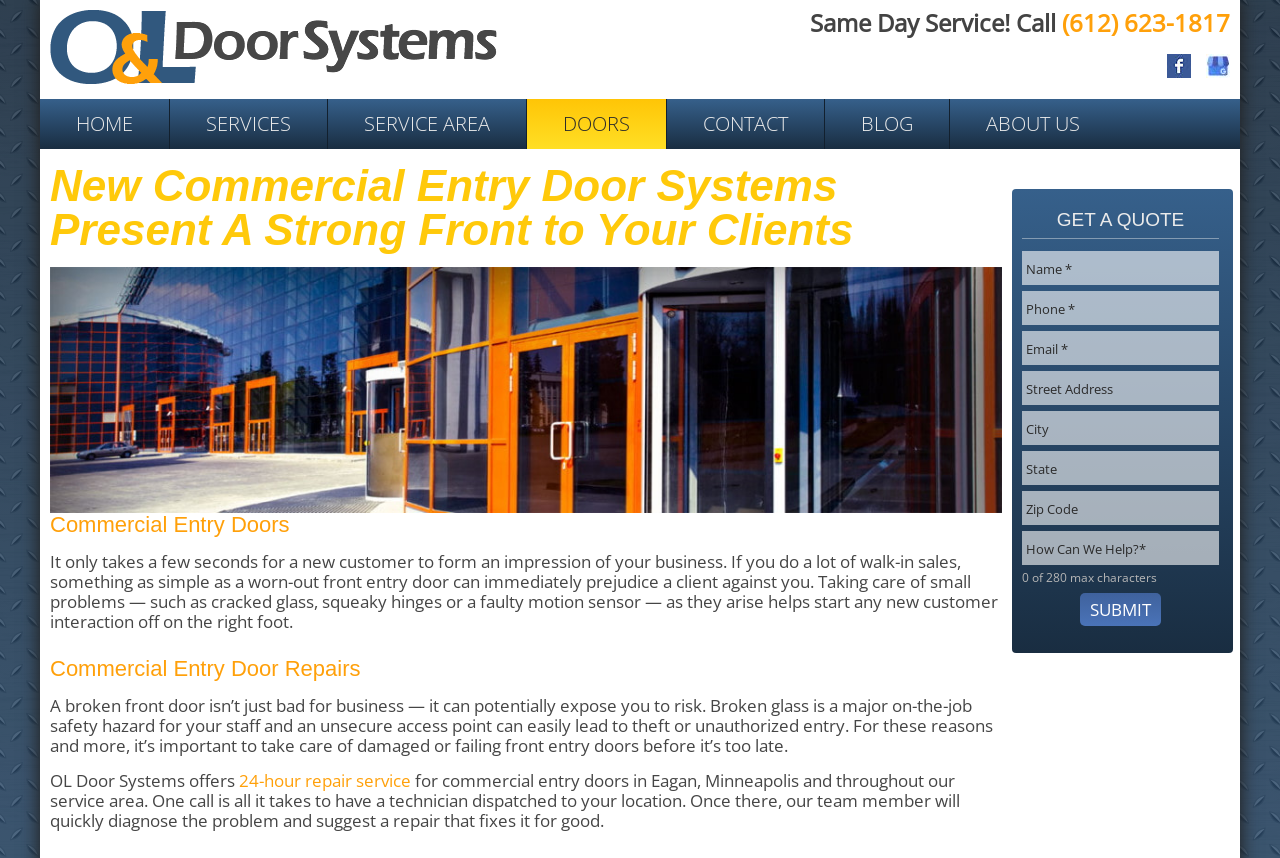Bounding box coordinates are specified in the format (top-left x, top-left y, bottom-right x, bottom-right y). All values are floating point numbers bounded between 0 and 1. Please provide the bounding box coordinate of the region this sentence describes: alt="O and L Door Systems"

[0.039, 0.083, 0.388, 0.103]